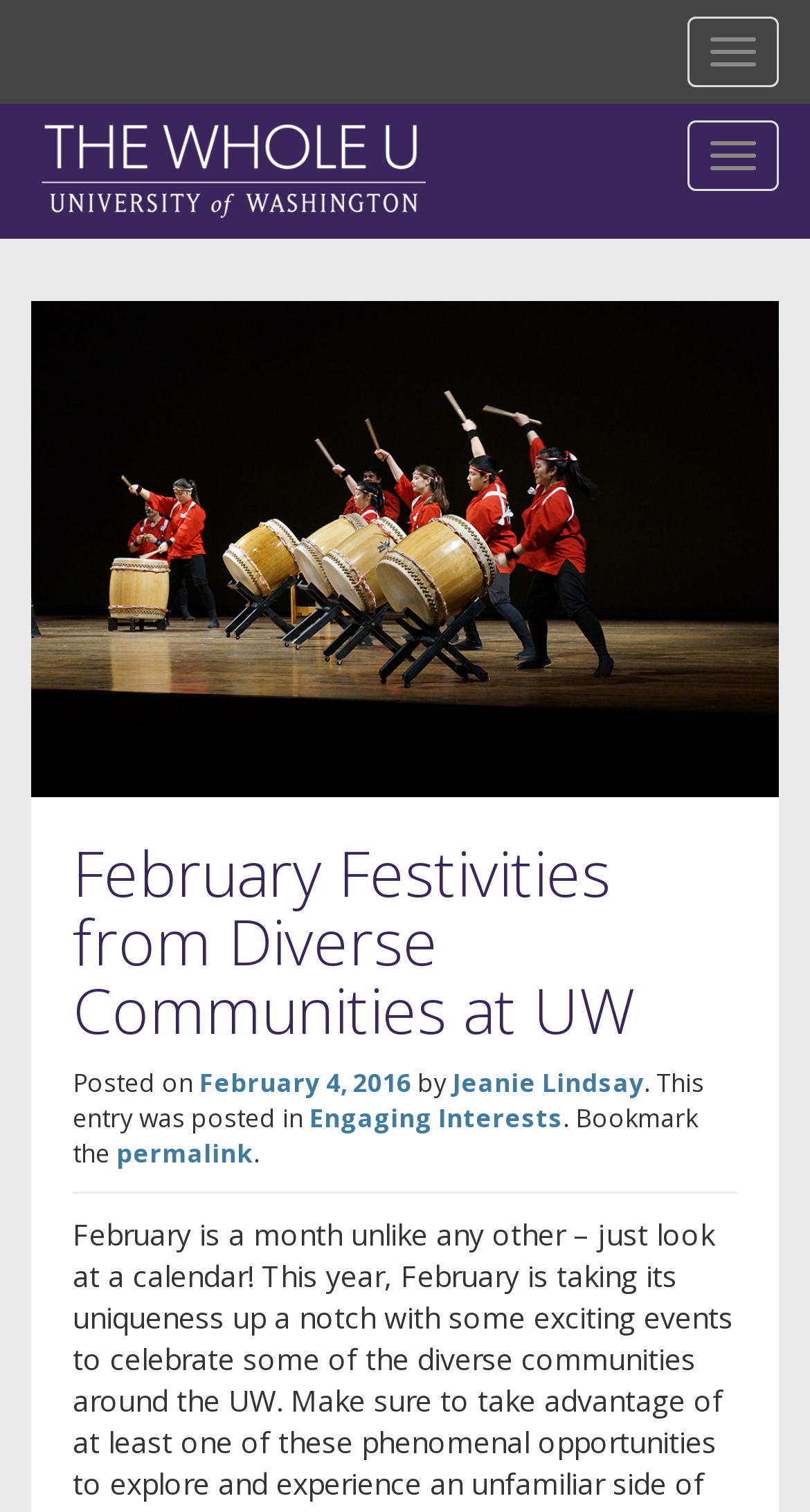Find the bounding box coordinates for the UI element whose description is: "permalink". The coordinates should be four float numbers between 0 and 1, in the format [left, top, right, bottom].

[0.144, 0.751, 0.313, 0.775]